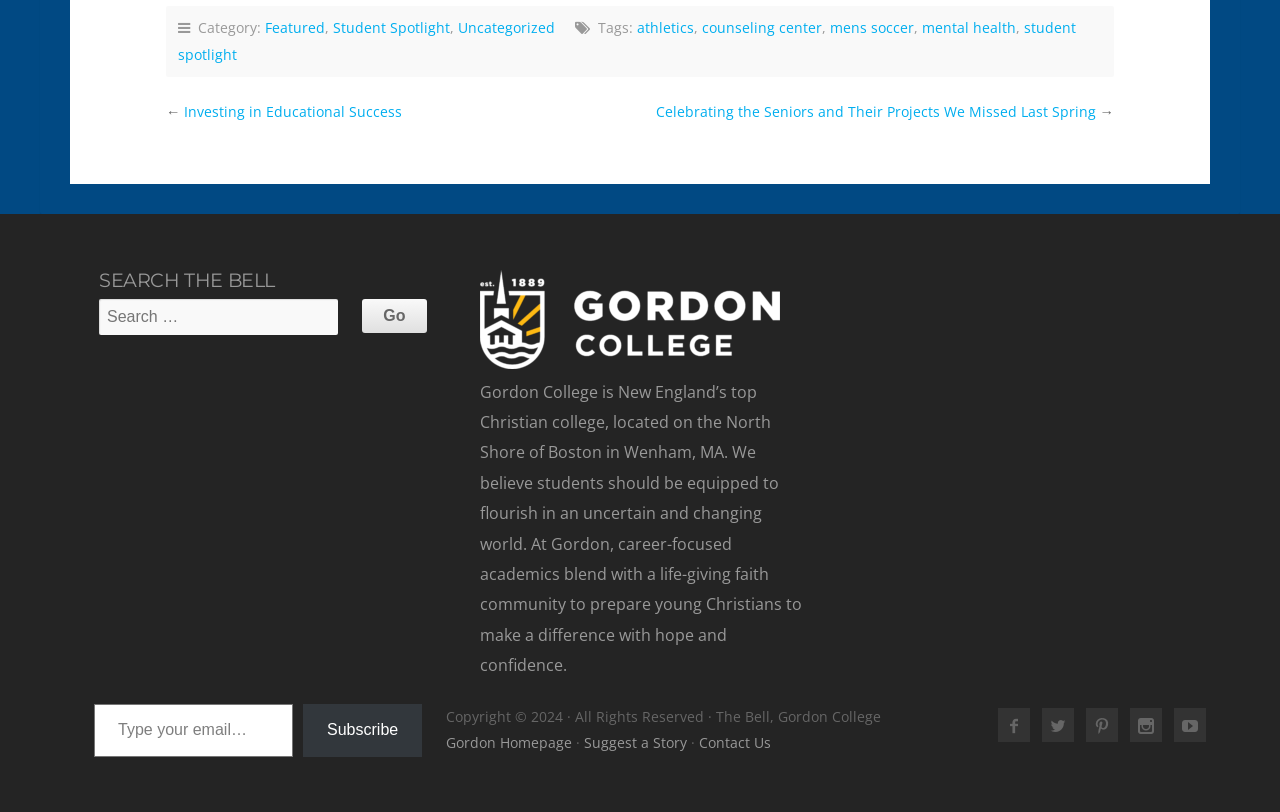Pinpoint the bounding box coordinates of the clickable element needed to complete the instruction: "Read the 'Investing in Educational Success' article". The coordinates should be provided as four float numbers between 0 and 1: [left, top, right, bottom].

[0.144, 0.126, 0.314, 0.149]